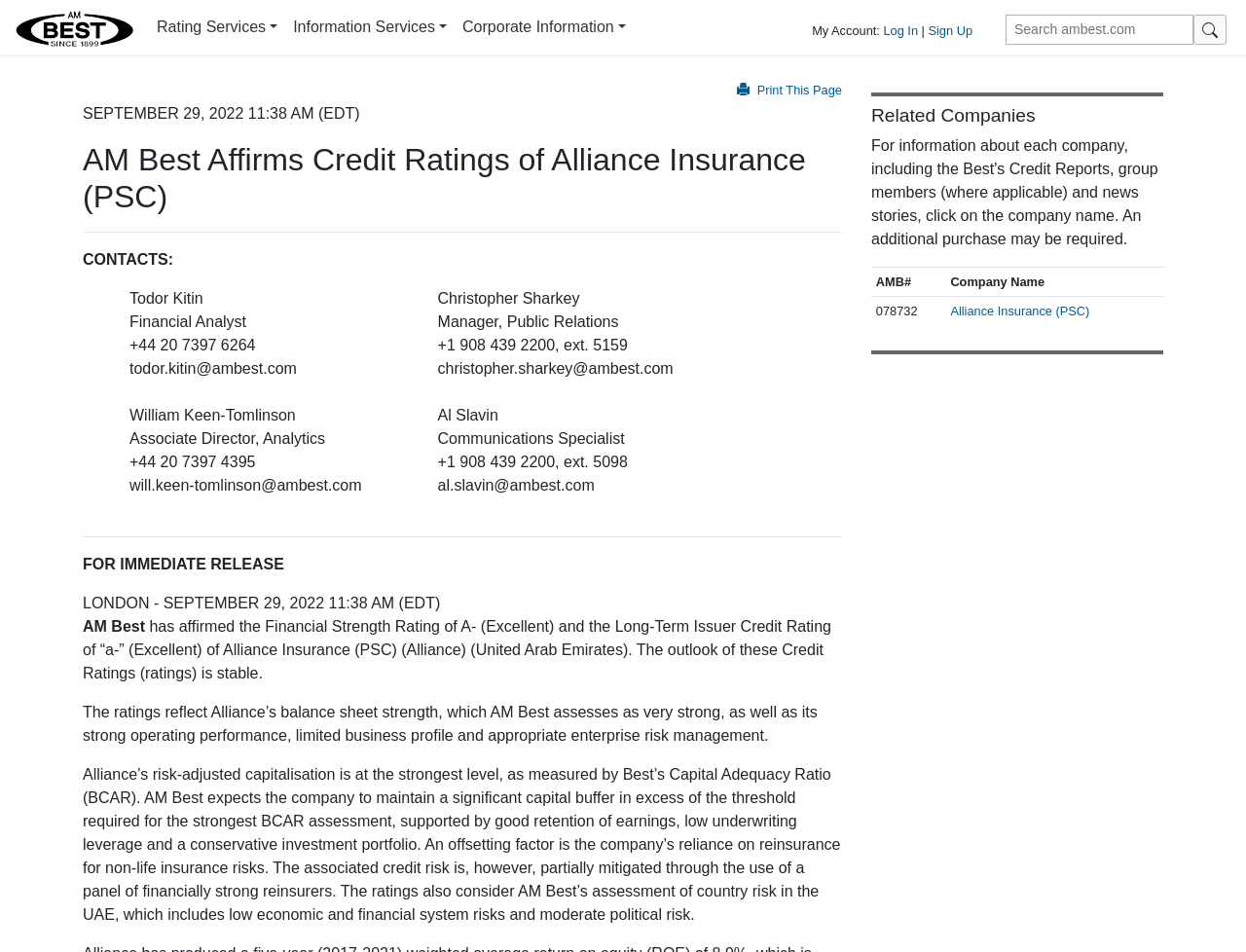How many links are there in the top navigation menu?
Based on the screenshot, provide a one-word or short-phrase response.

3